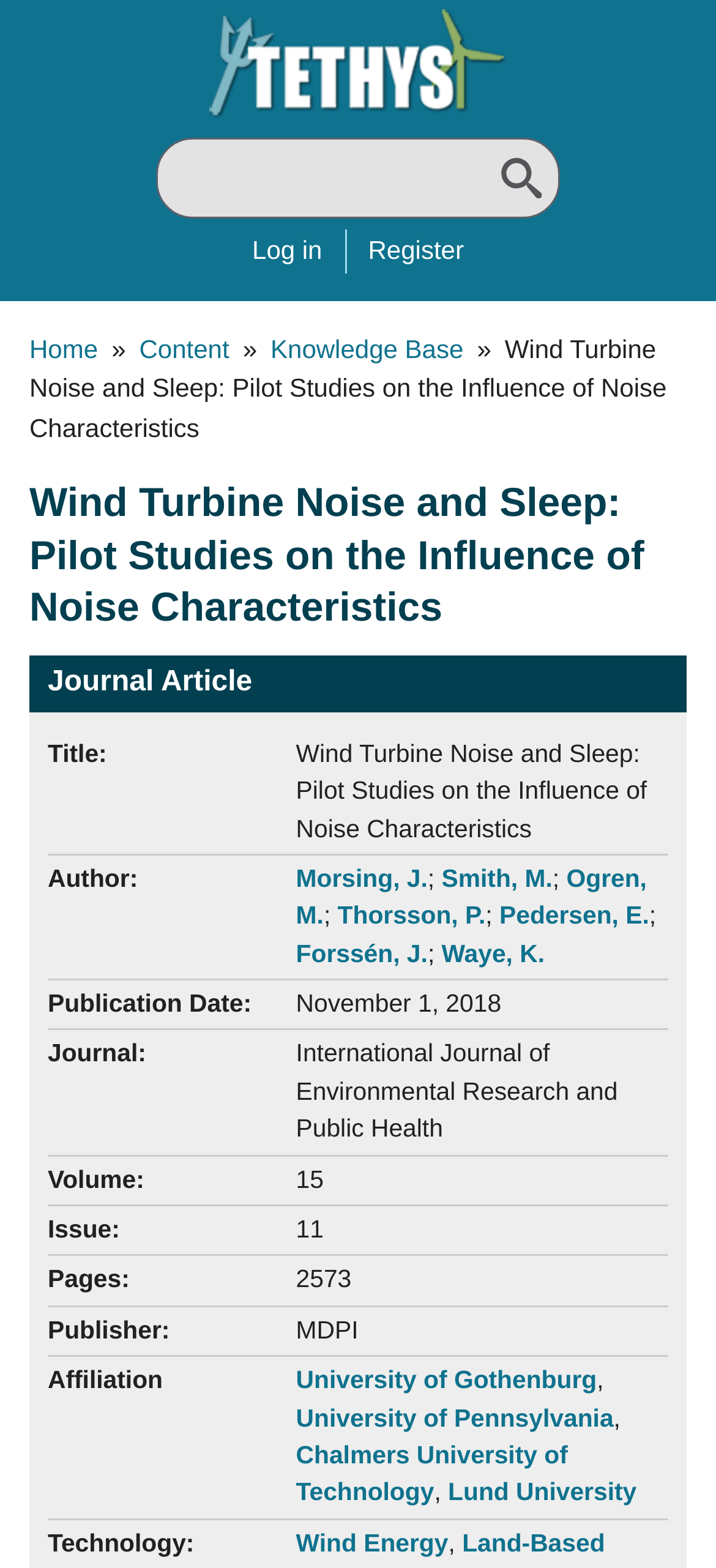Provide the bounding box coordinates of the area you need to click to execute the following instruction: "Click the 'Home' link in the breadcrumb".

[0.041, 0.213, 0.137, 0.232]